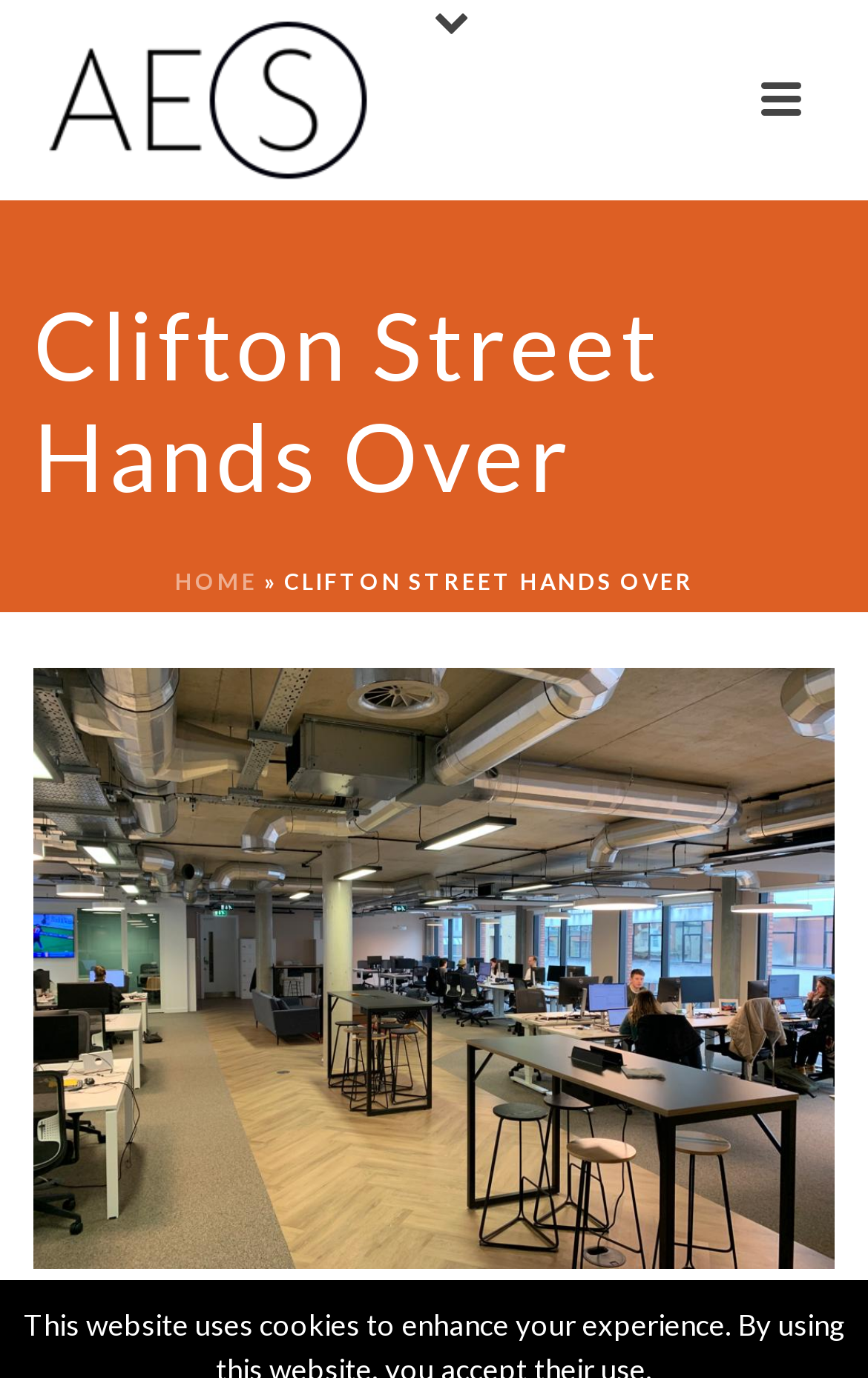What is the location of the fit-out?
Please respond to the question with a detailed and informative answer.

The webpage mentions Clifton Street, London as the location where the fit-out was carried out, which provides context to the project.